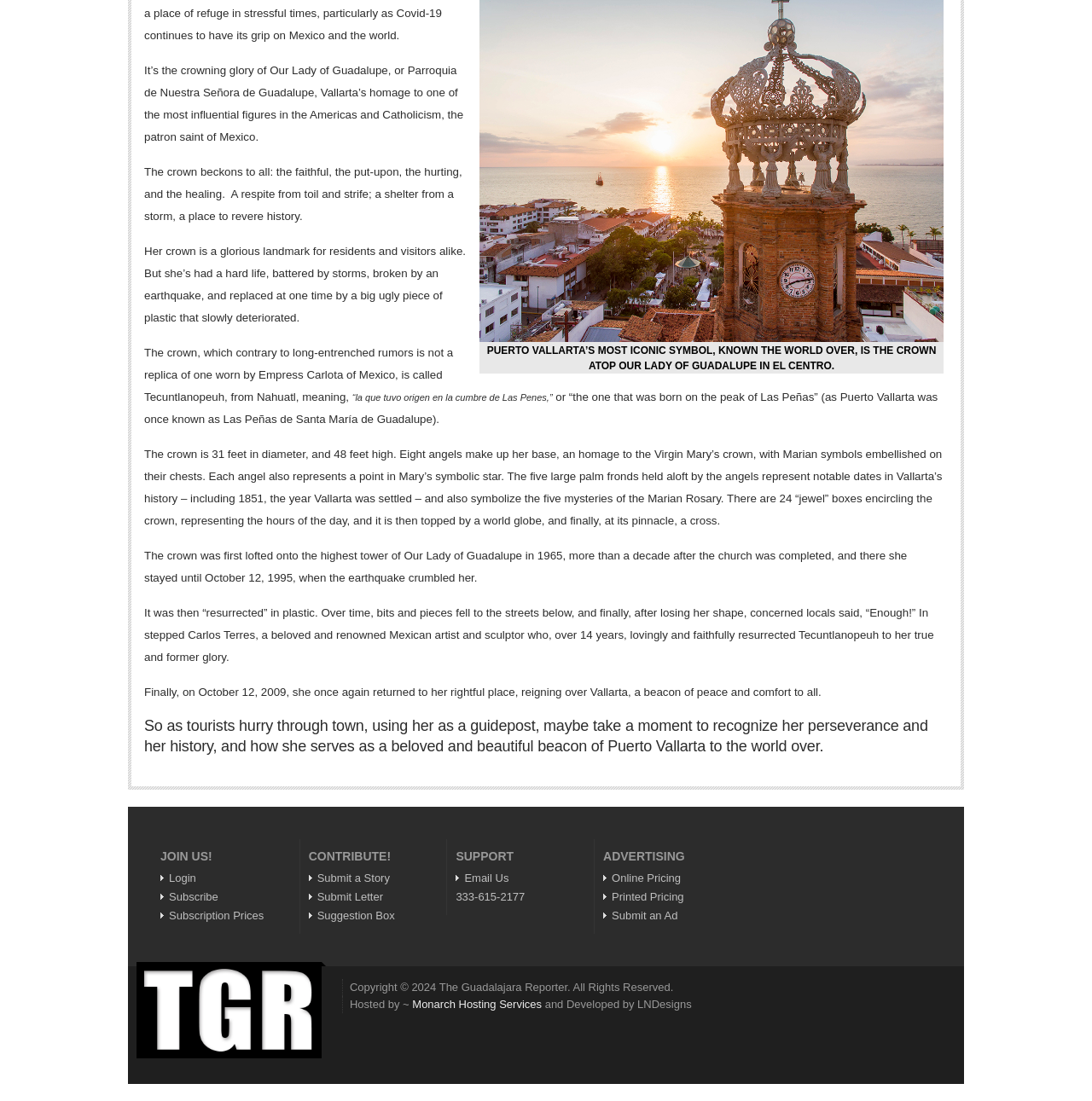Determine the coordinates of the bounding box that should be clicked to complete the instruction: "Visit Monarch Hosting Services". The coordinates should be represented by four float numbers between 0 and 1: [left, top, right, bottom].

[0.378, 0.907, 0.496, 0.918]